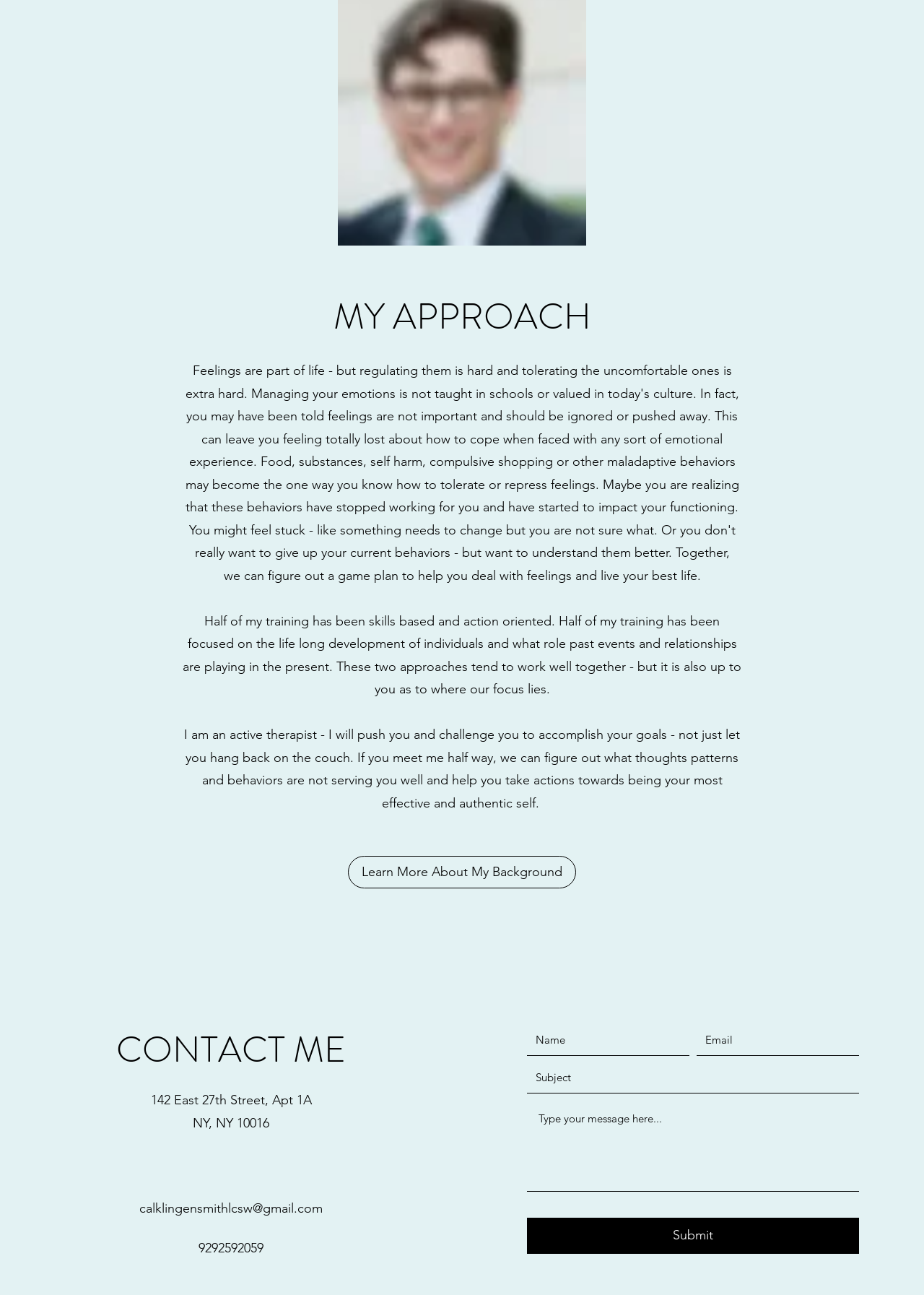Locate the bounding box of the UI element described in the following text: "aria-label="Name" name="name" placeholder="Name"".

[0.57, 0.792, 0.746, 0.815]